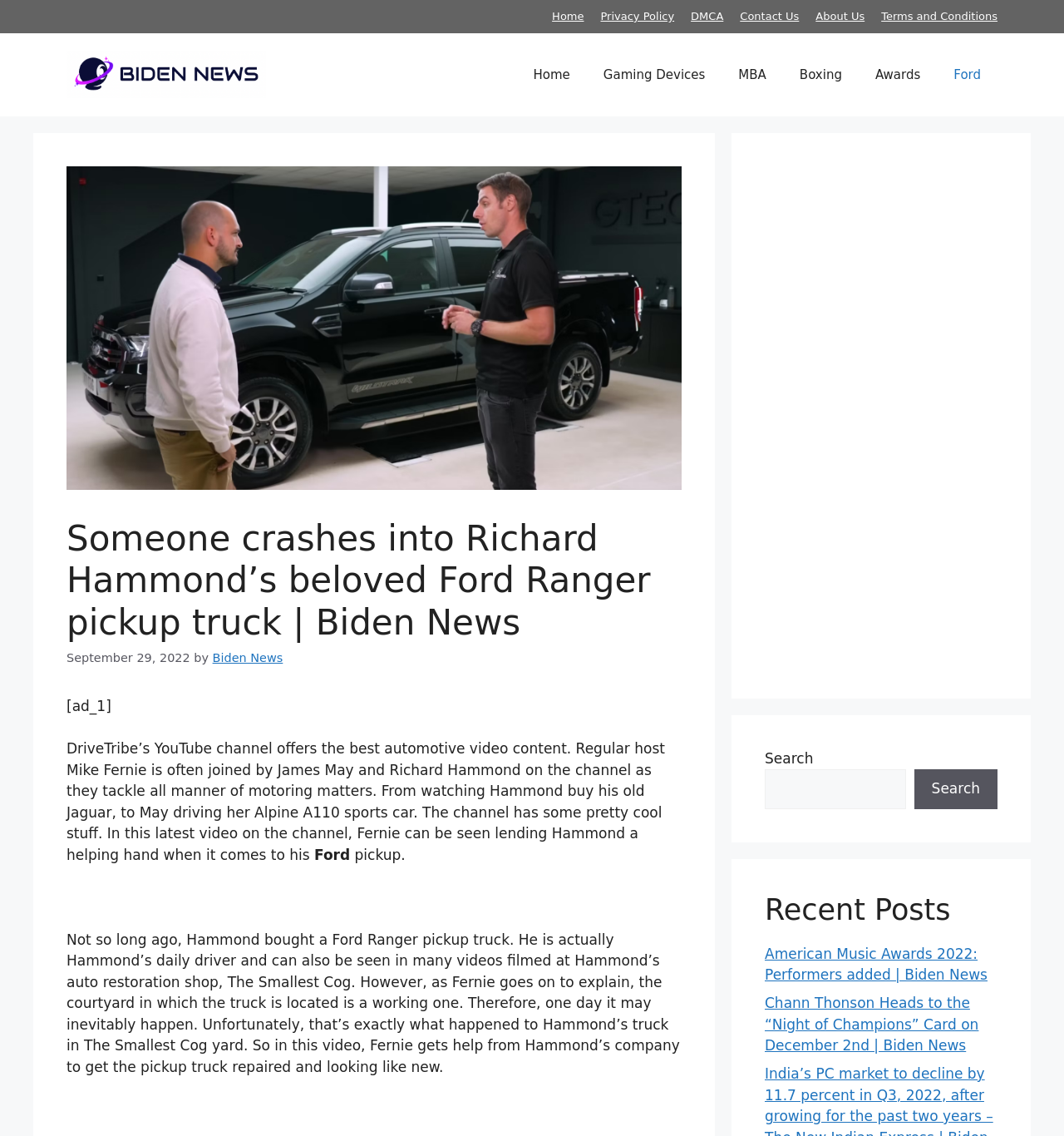Identify the bounding box coordinates of the part that should be clicked to carry out this instruction: "Click on the 'Home' link".

[0.519, 0.009, 0.549, 0.02]